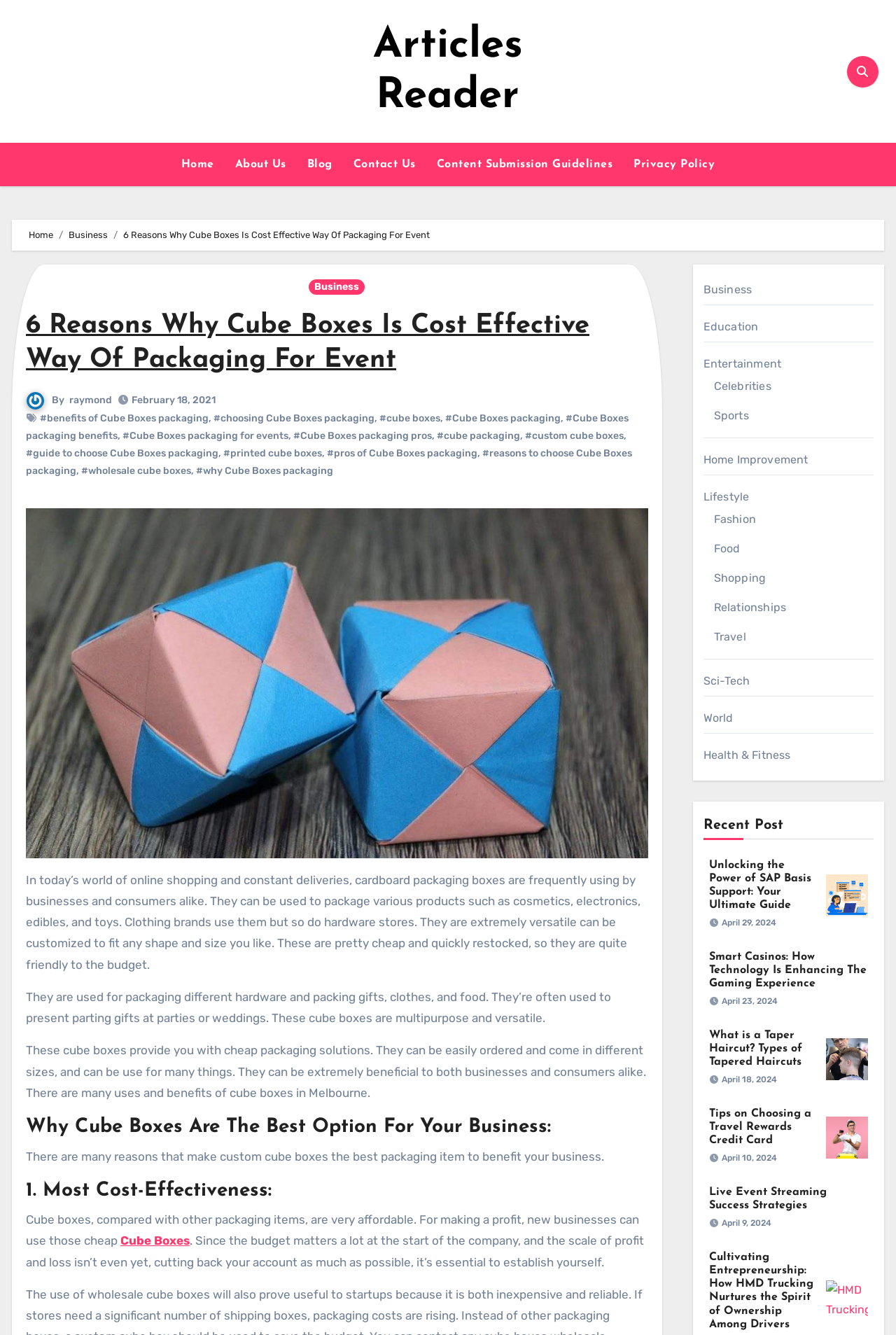Please identify the coordinates of the bounding box that should be clicked to fulfill this instruction: "Click on the 'Business' link in the breadcrumb navigation".

[0.077, 0.172, 0.12, 0.18]